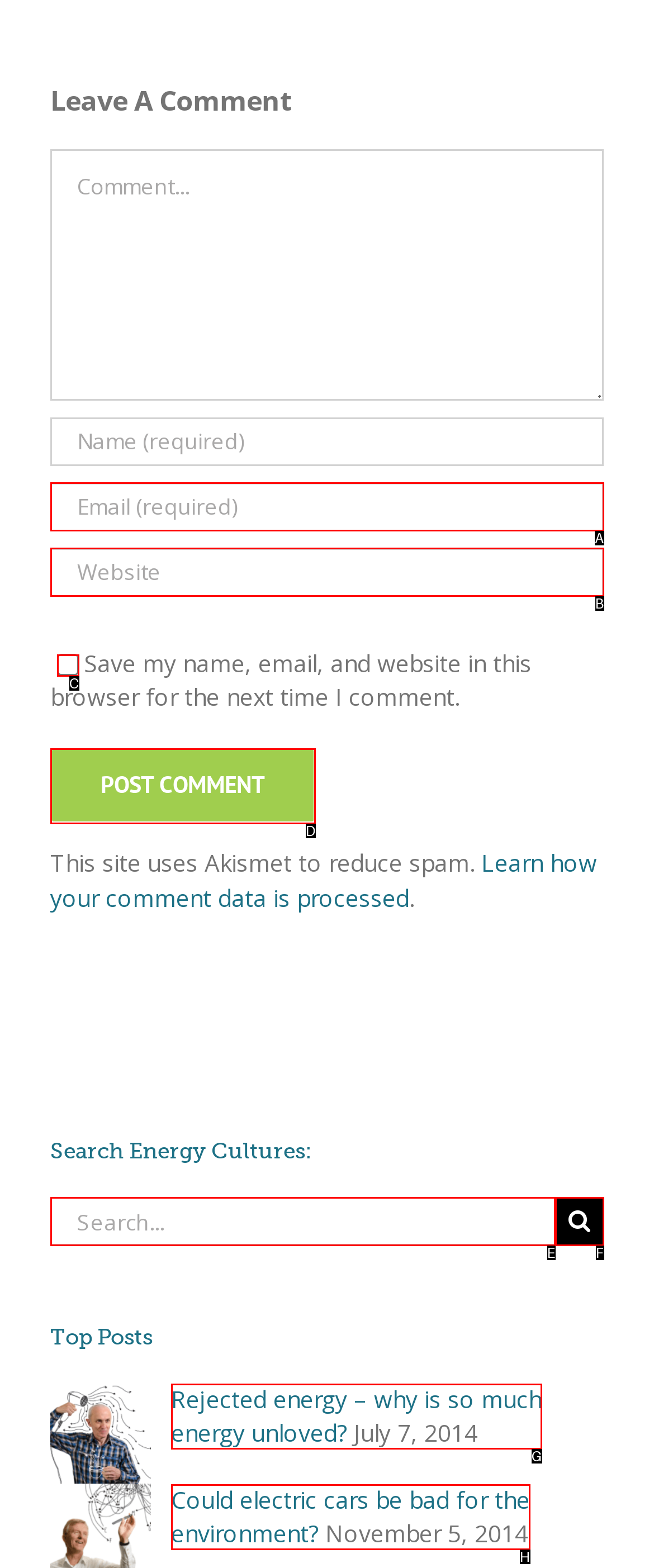With the description: aria-label="Search" value="", find the option that corresponds most closely and answer with its letter directly.

F